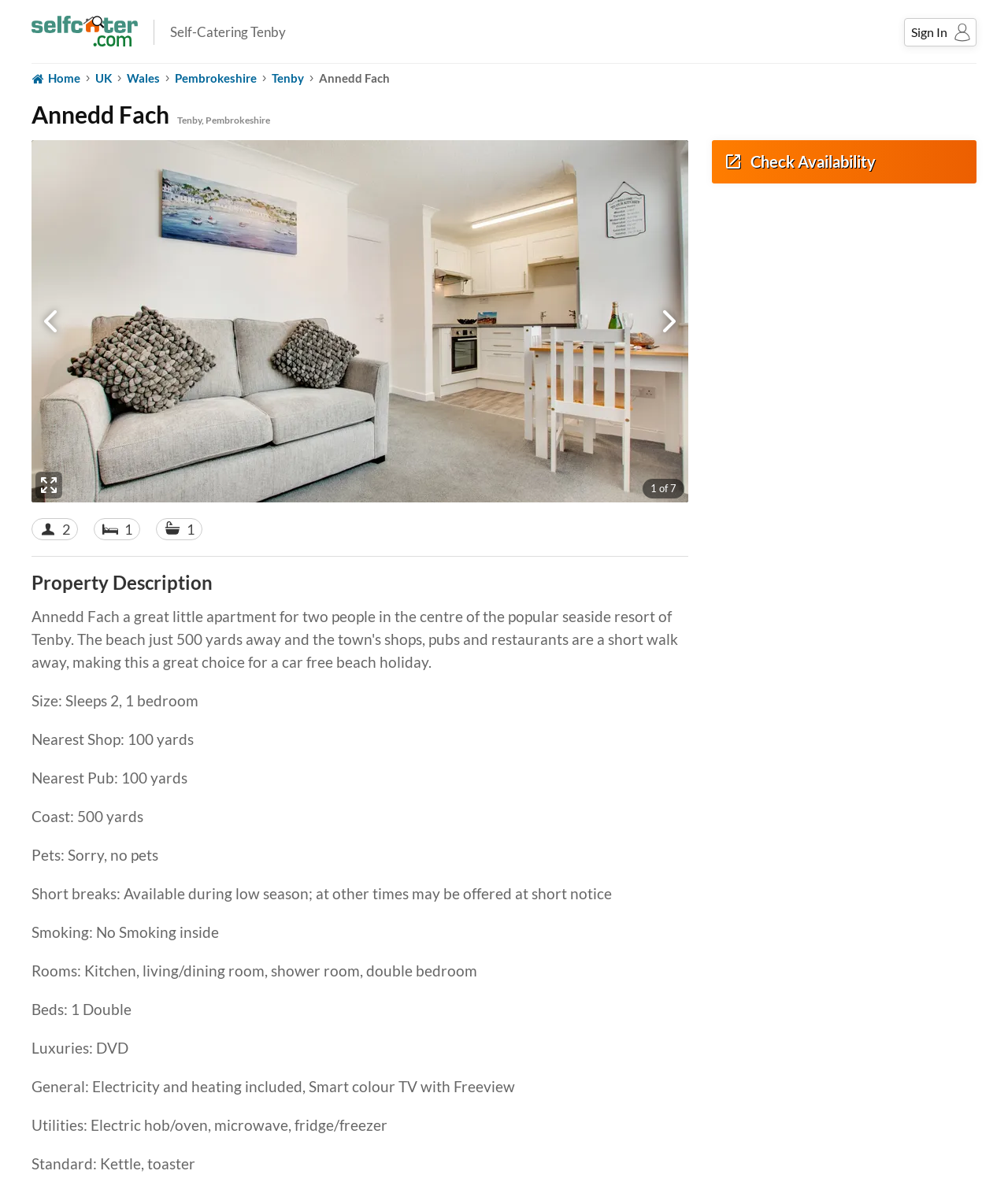Please specify the bounding box coordinates of the region to click in order to perform the following instruction: "Go to Home page".

[0.031, 0.053, 0.08, 0.077]